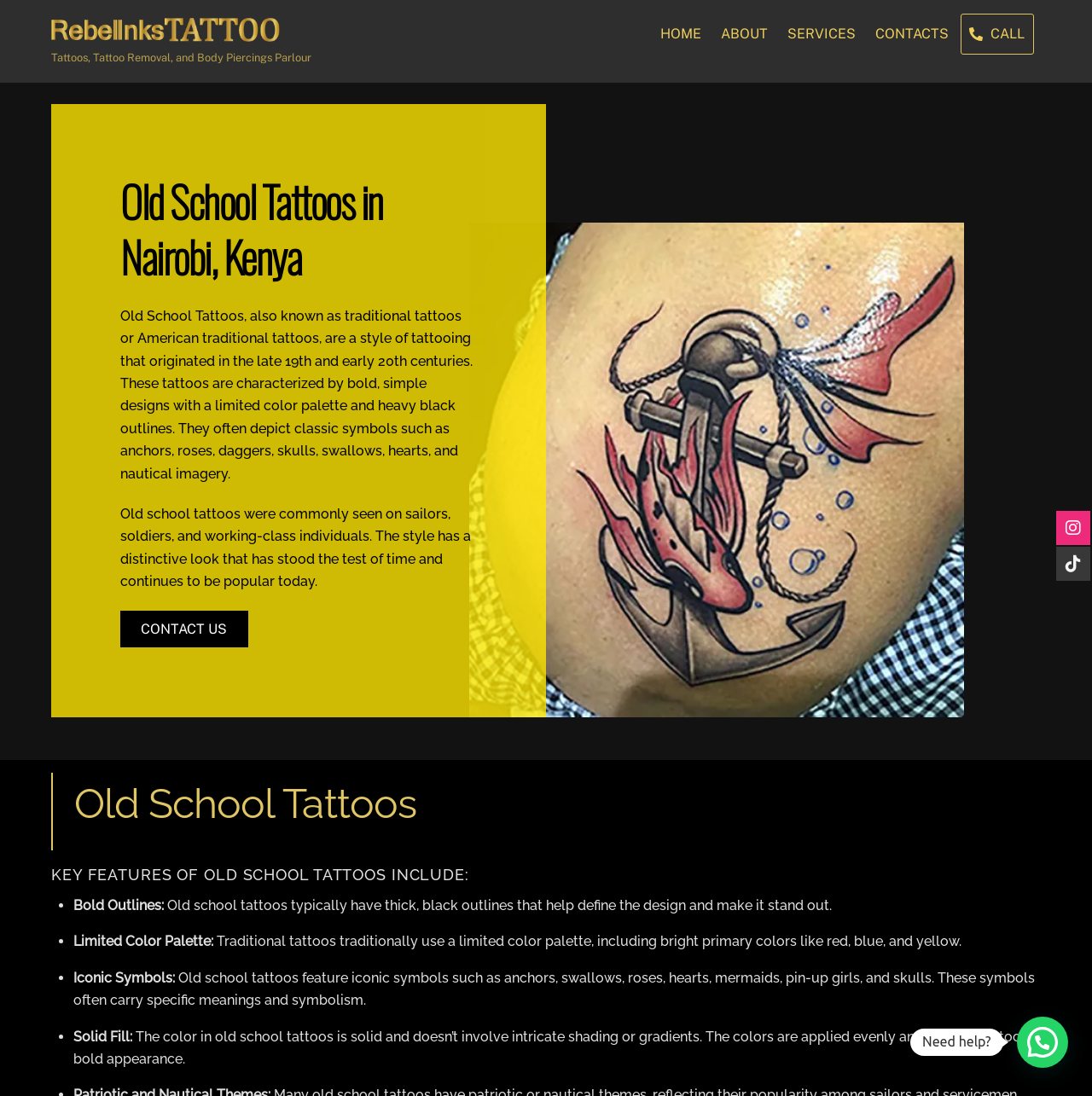Analyze the image and give a detailed response to the question:
What is a characteristic of old school tattoos?

I found the answer by reading the text under the heading 'KEY FEATURES OF OLD SCHOOL TATTOOS INCLUDE:', where it says 'Bold Outlines: Old school tattoos typically have thick, black outlines that help define the design and make it stand out'.